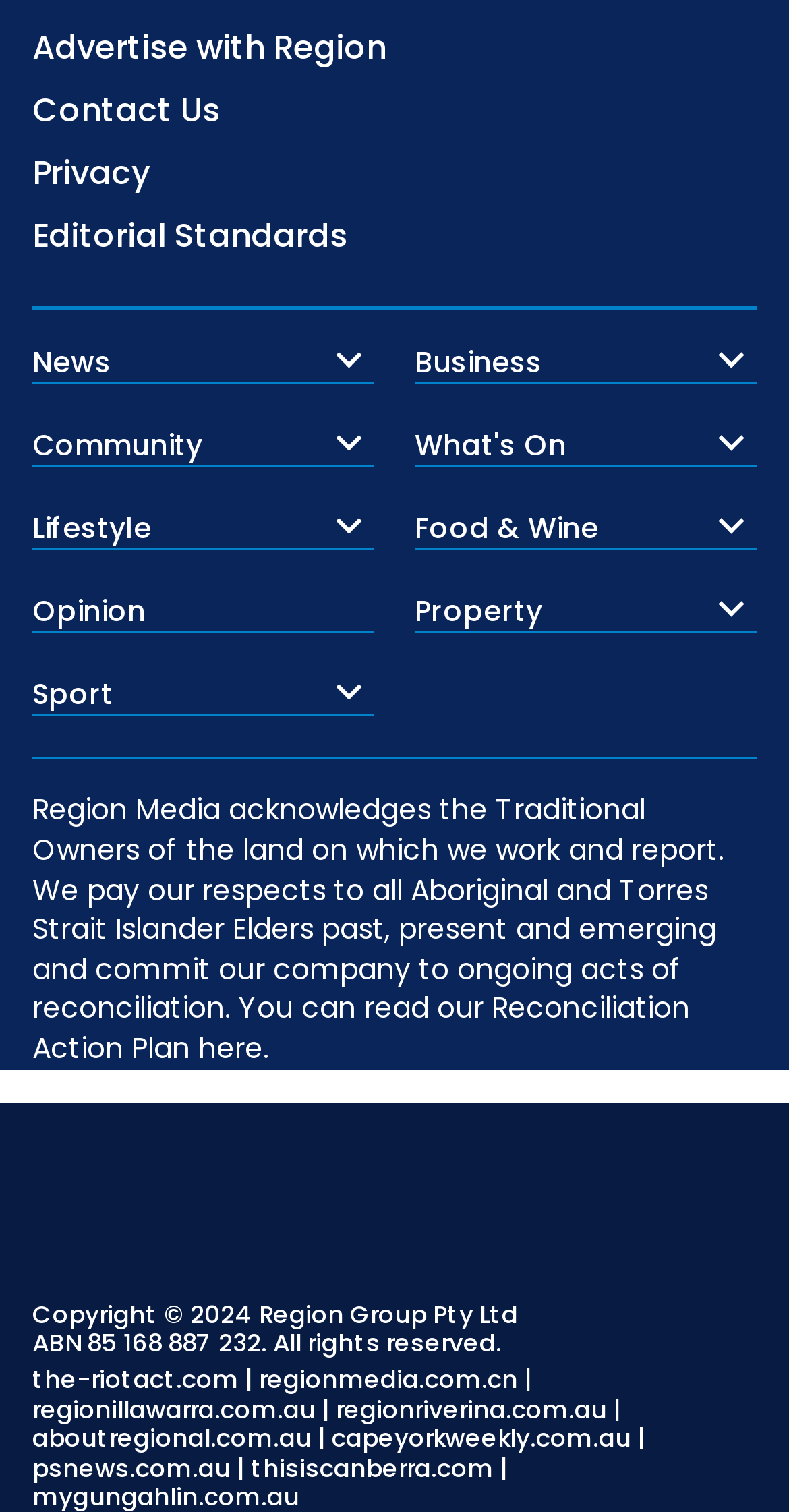Locate the bounding box coordinates of the segment that needs to be clicked to meet this instruction: "Visit 'What's On'".

[0.526, 0.282, 0.959, 0.31]